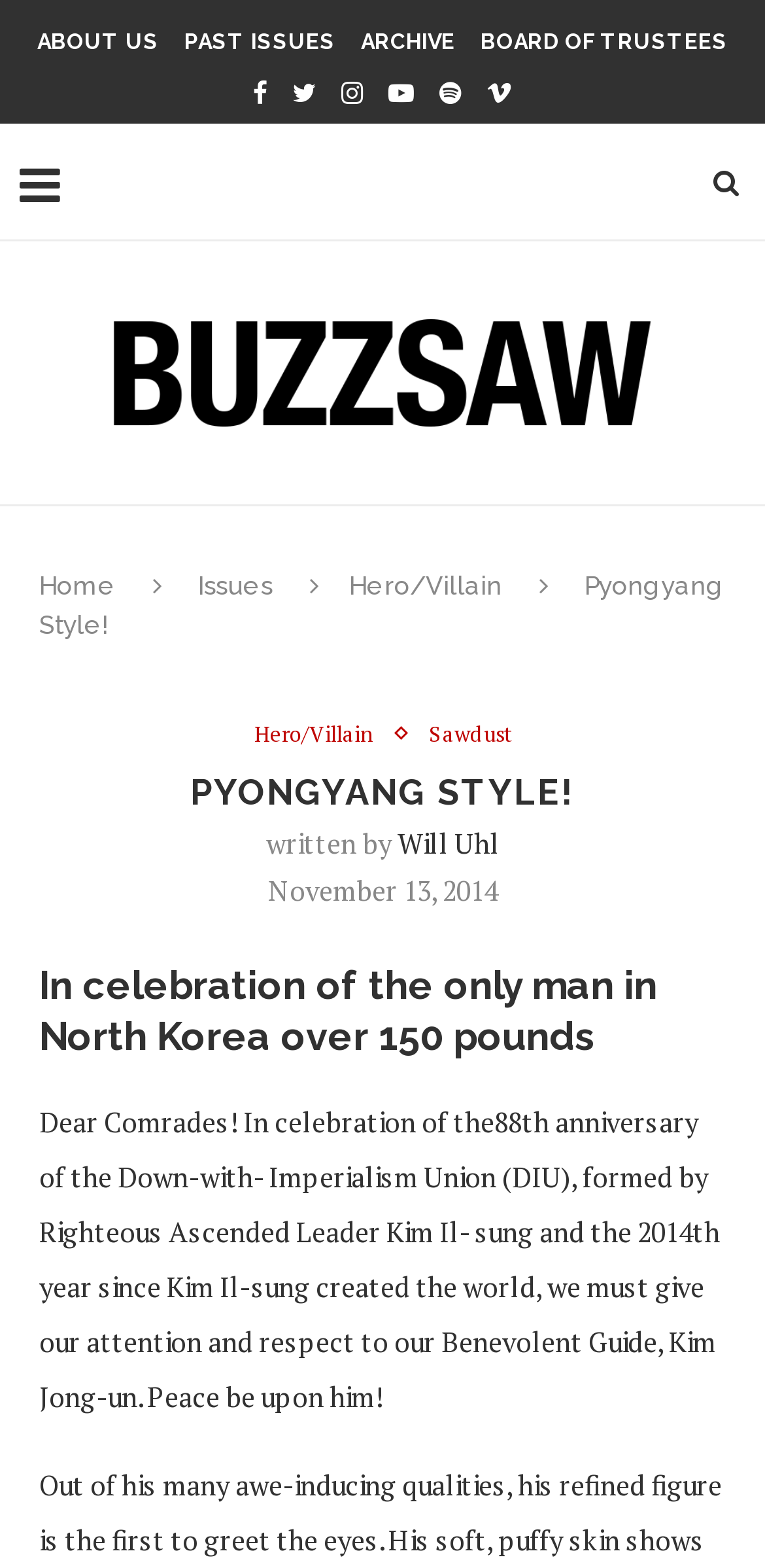Please locate the bounding box coordinates of the element that should be clicked to complete the given instruction: "read Pyongyang Style! article".

[0.051, 0.612, 0.949, 0.677]